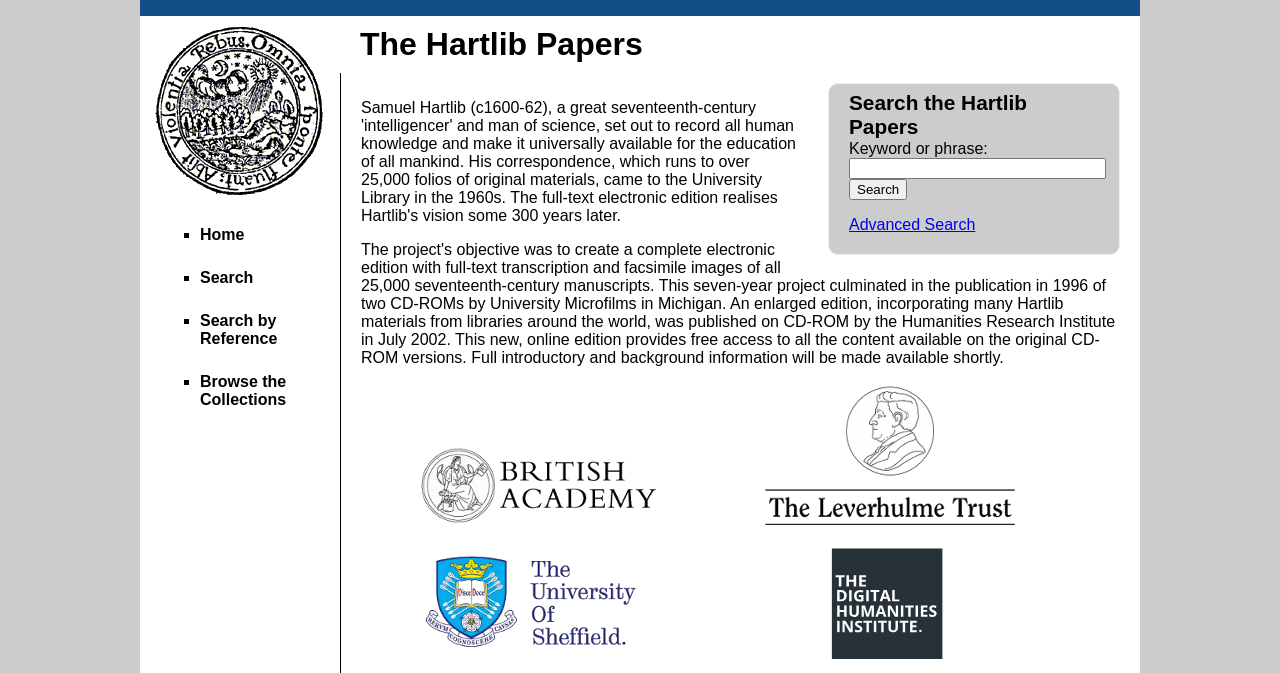Answer the question below with a single word or a brief phrase: 
How many images are displayed on the webpage?

4